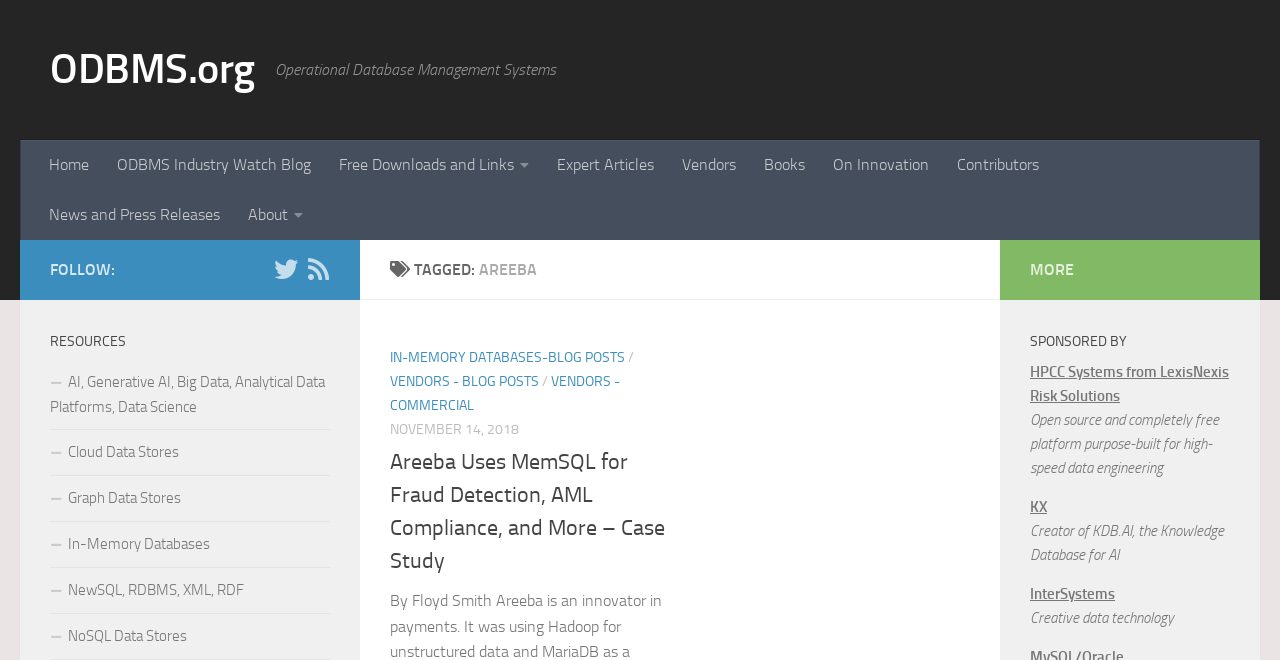What is the topic of the blog post?
Refer to the image and offer an in-depth and detailed answer to the question.

The topic of the blog post can be found in the heading section, which is 'Areeba Uses MemSQL for Fraud Detection, AML Compliance, and More – Case Study'.